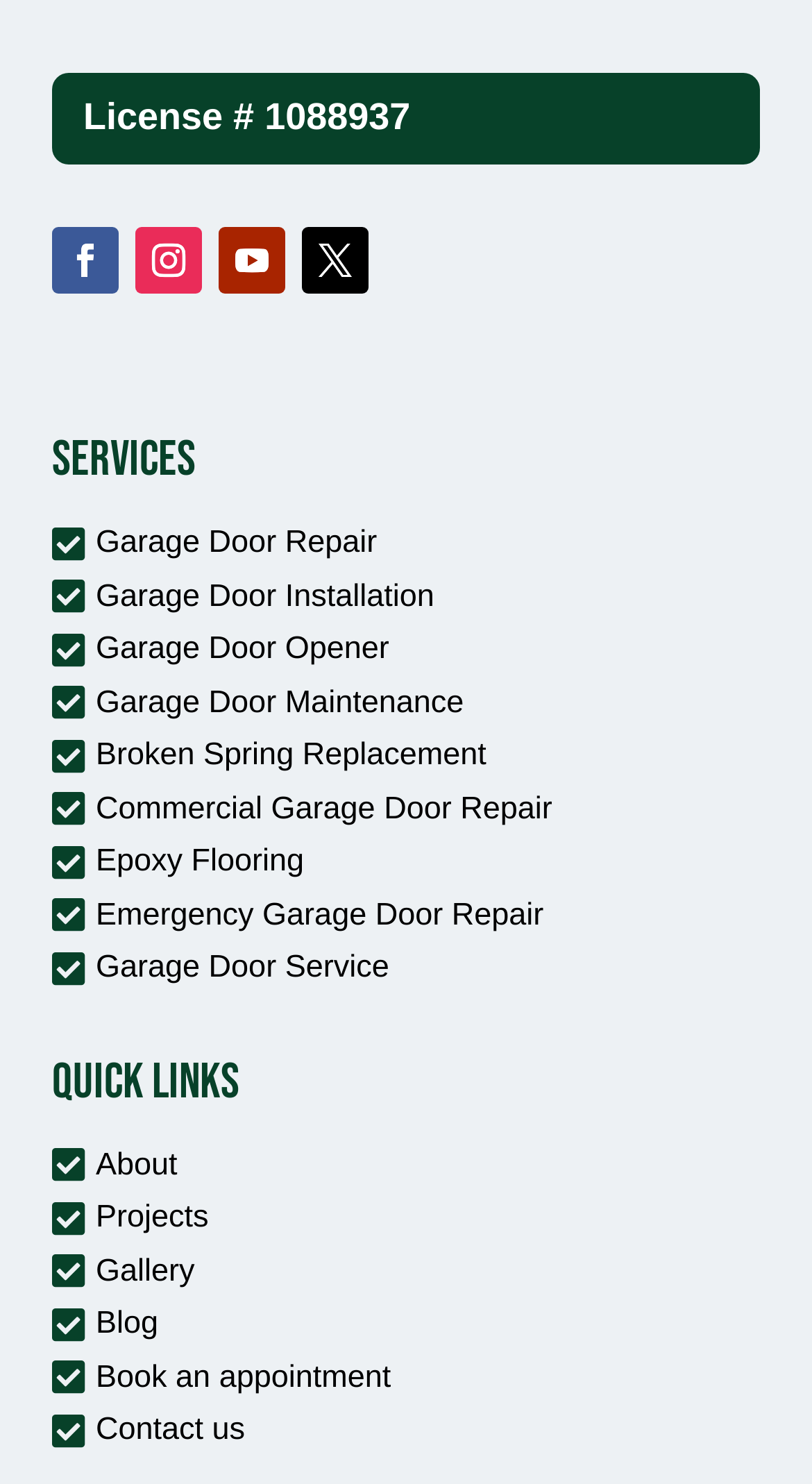Can you find the bounding box coordinates of the area I should click to execute the following instruction: "Book an appointment"?

[0.064, 0.91, 0.481, 0.946]